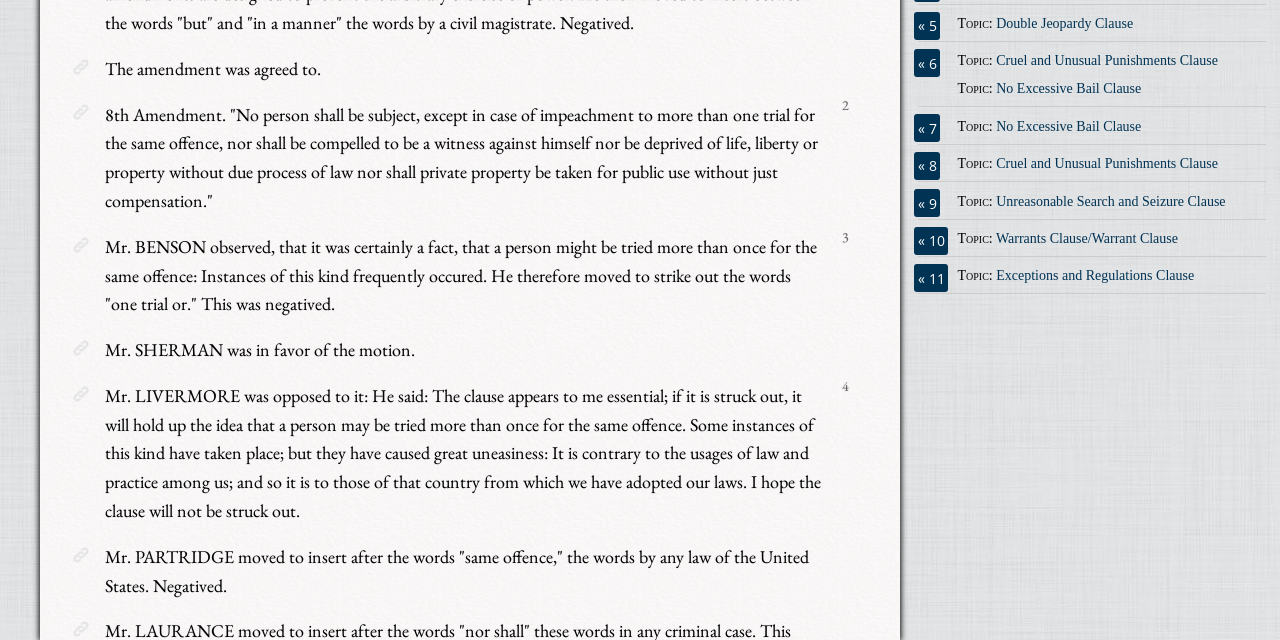Identify the bounding box of the HTML element described as: "Unreasonable Search and Seizure Clause".

[0.778, 0.303, 0.957, 0.326]